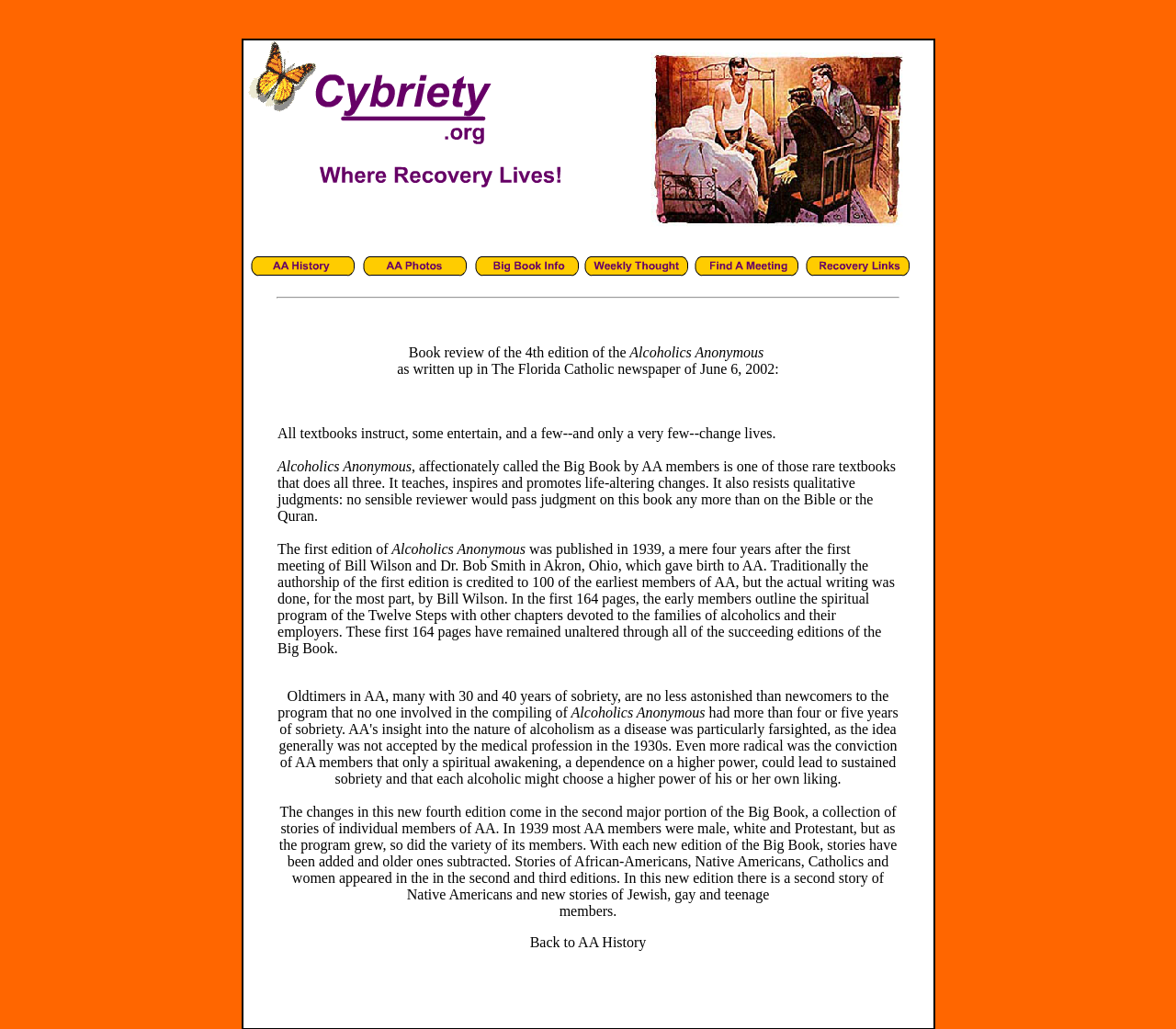What is unique about the stories in the new fourth edition?
Please answer using one word or phrase, based on the screenshot.

Diverse membership stories